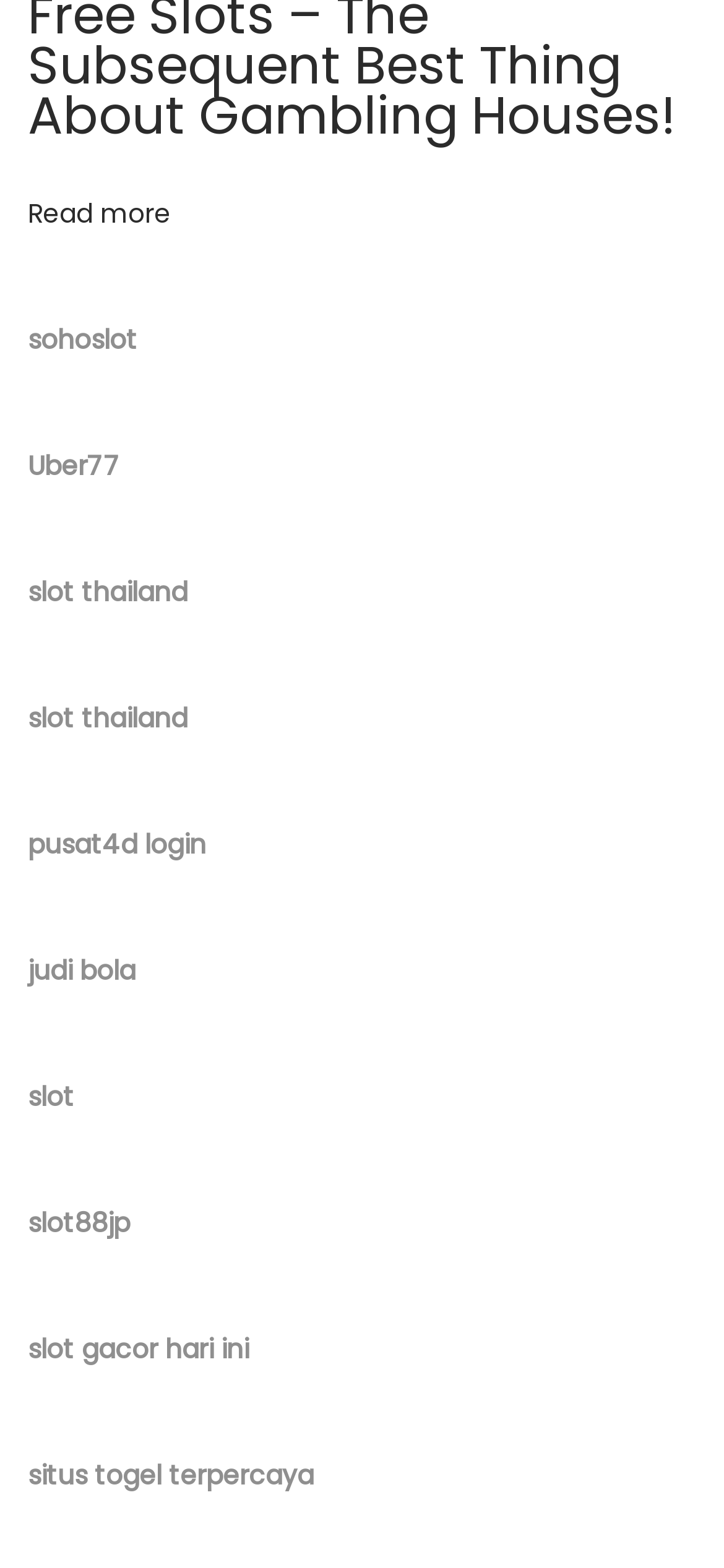Please reply to the following question with a single word or a short phrase:
How many links are there on the webpage?

11